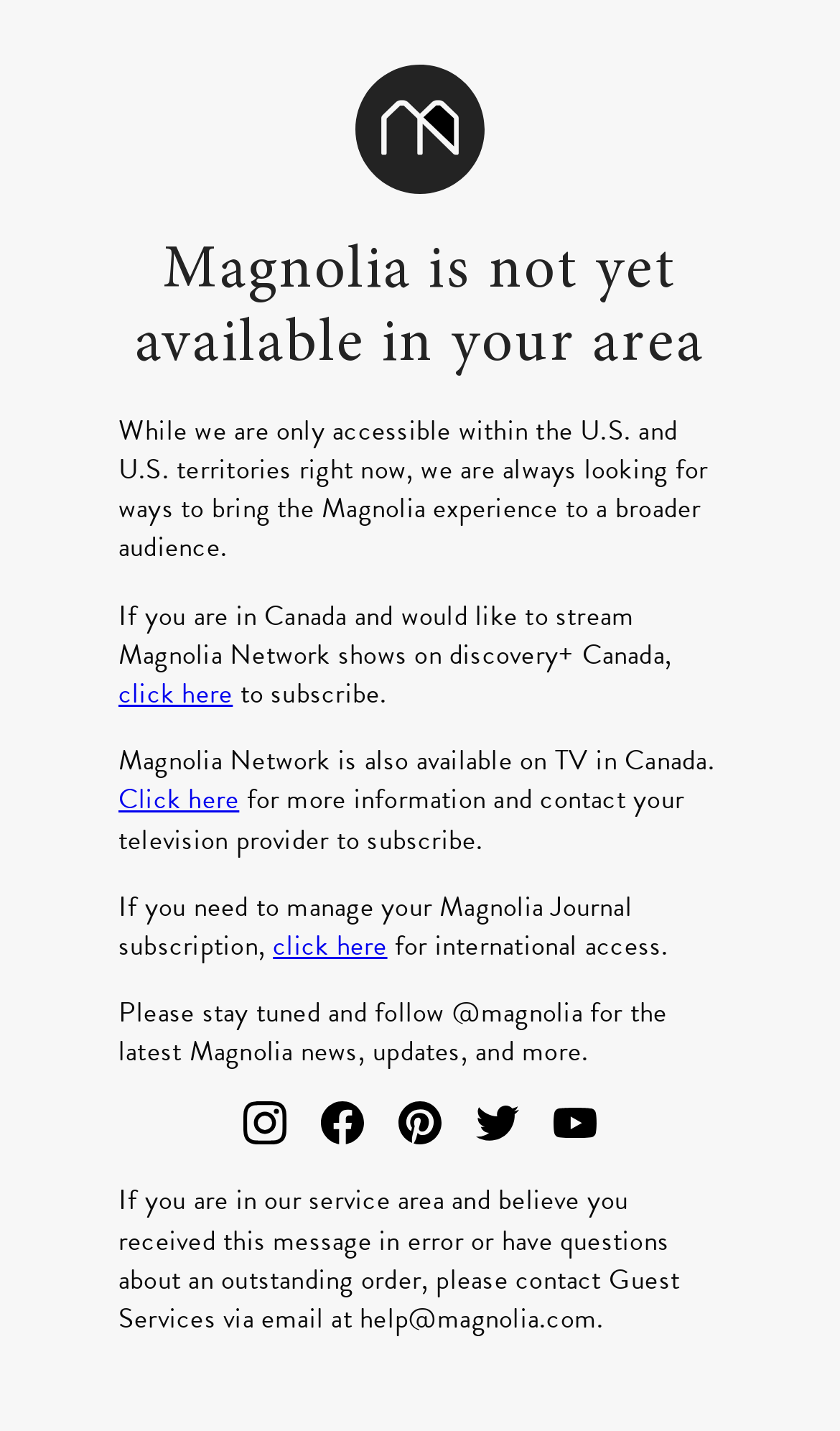Provide the bounding box coordinates of the area you need to click to execute the following instruction: "Follow Magnolia on Instagram".

[0.274, 0.769, 0.356, 0.806]